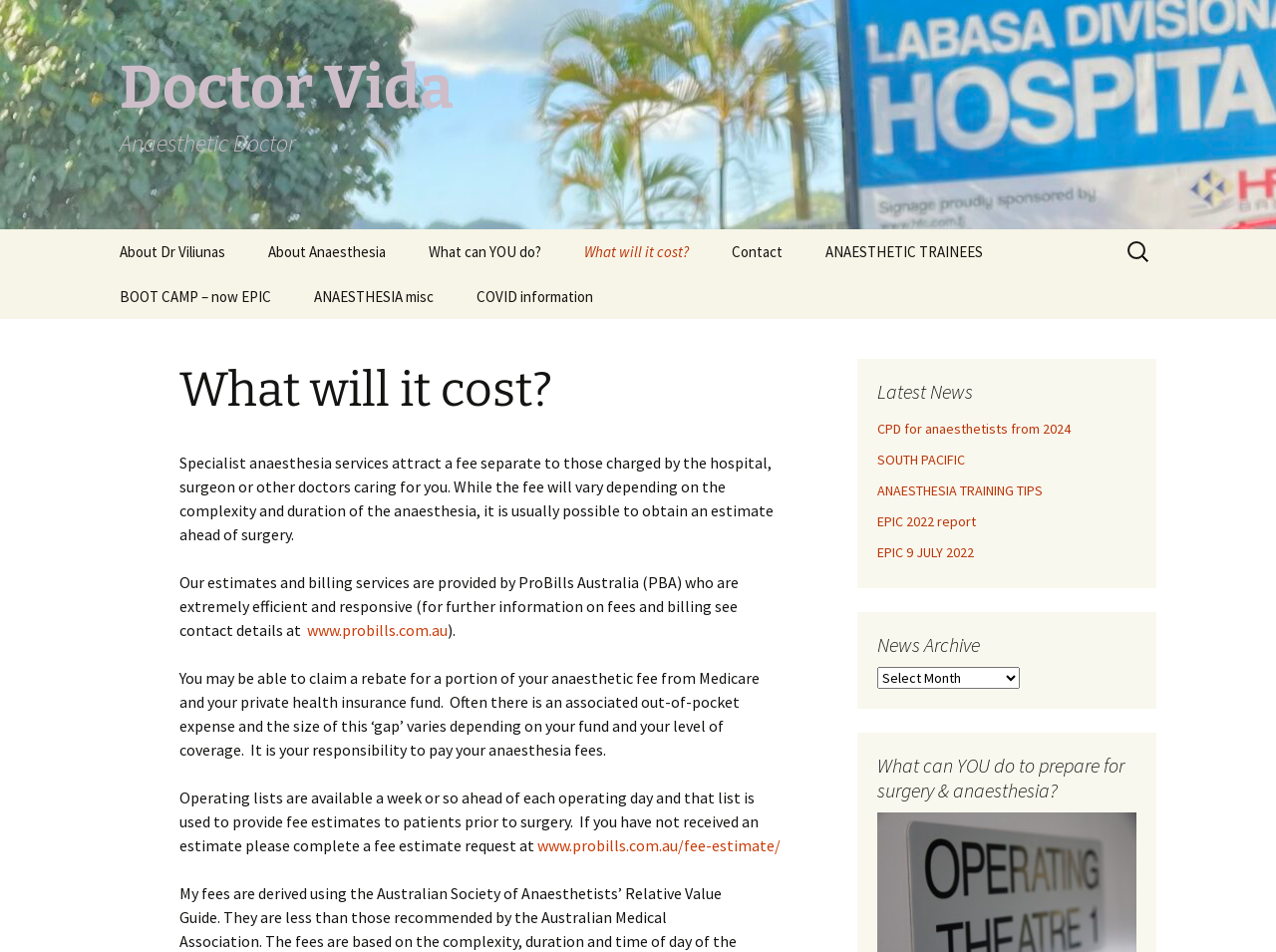Show the bounding box coordinates for the element that needs to be clicked to execute the following instruction: "Learn about anaesthesia for specific types of surgery". Provide the coordinates in the form of four float numbers between 0 and 1, i.e., [left, top, right, bottom].

[0.195, 0.351, 0.351, 0.414]